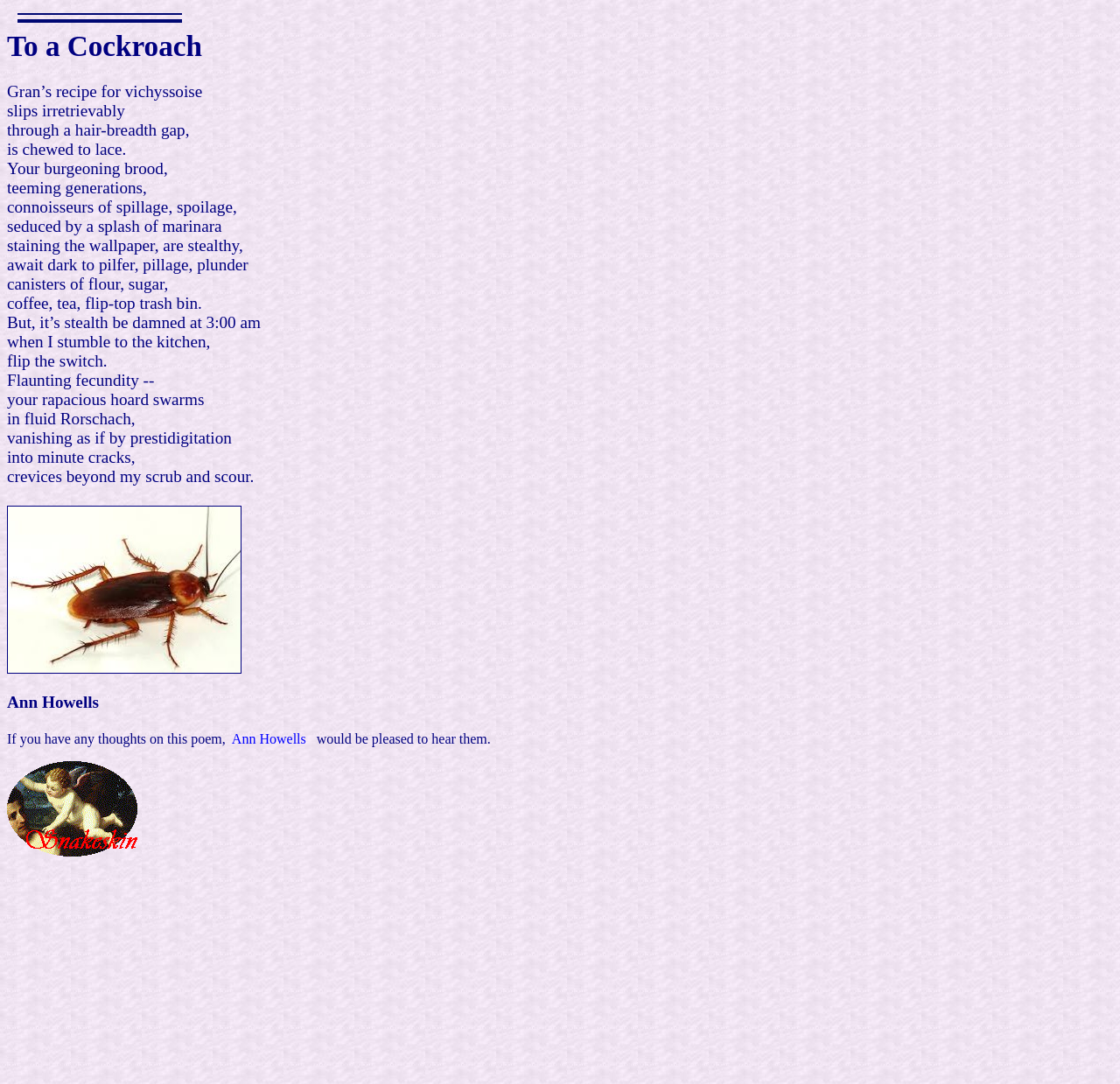Provide the bounding box coordinates in the format (top-left x, top-left y, bottom-right x, bottom-right y). All values are floating point numbers between 0 and 1. Determine the bounding box coordinate of the UI element described as: alt="logo"

[0.006, 0.779, 0.123, 0.793]